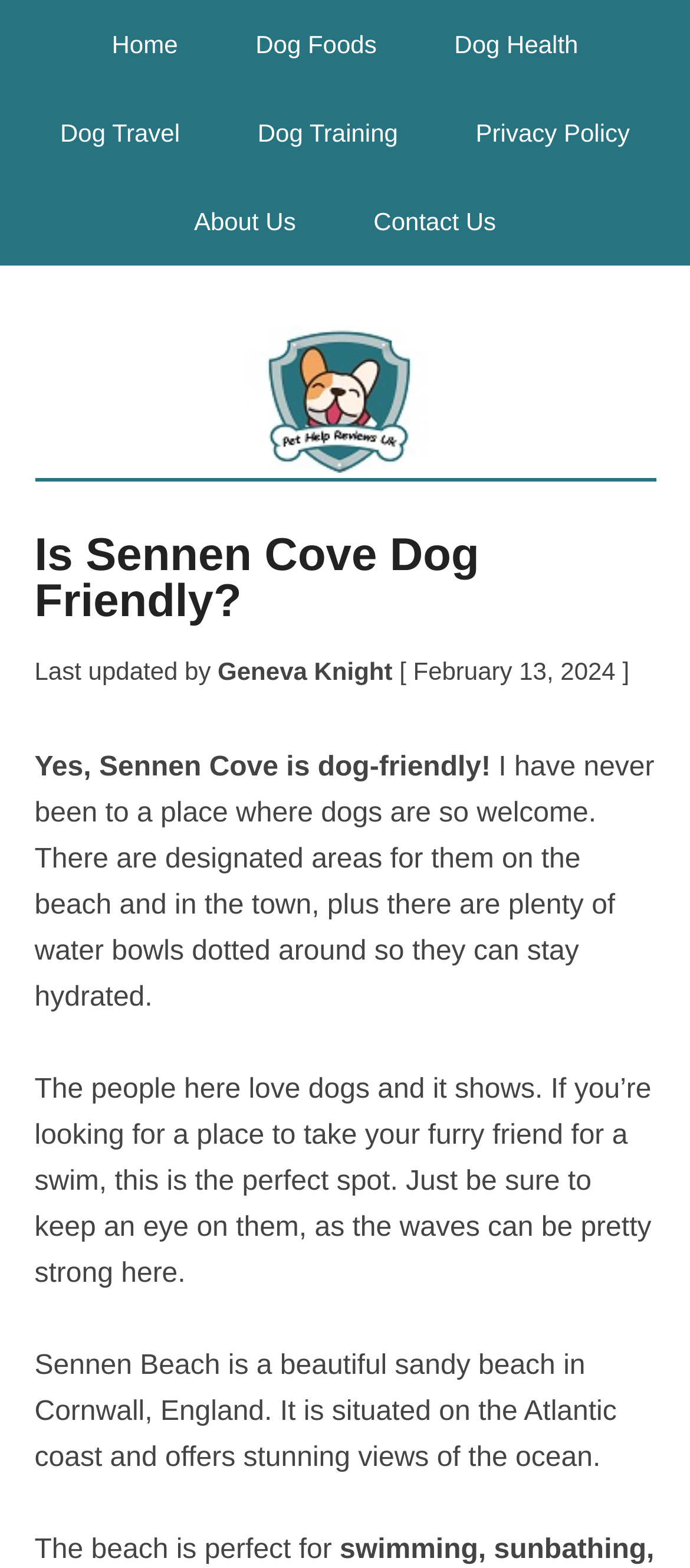Please identify and generate the text content of the webpage's main heading.

Is Sennen Cove Dog Friendly?